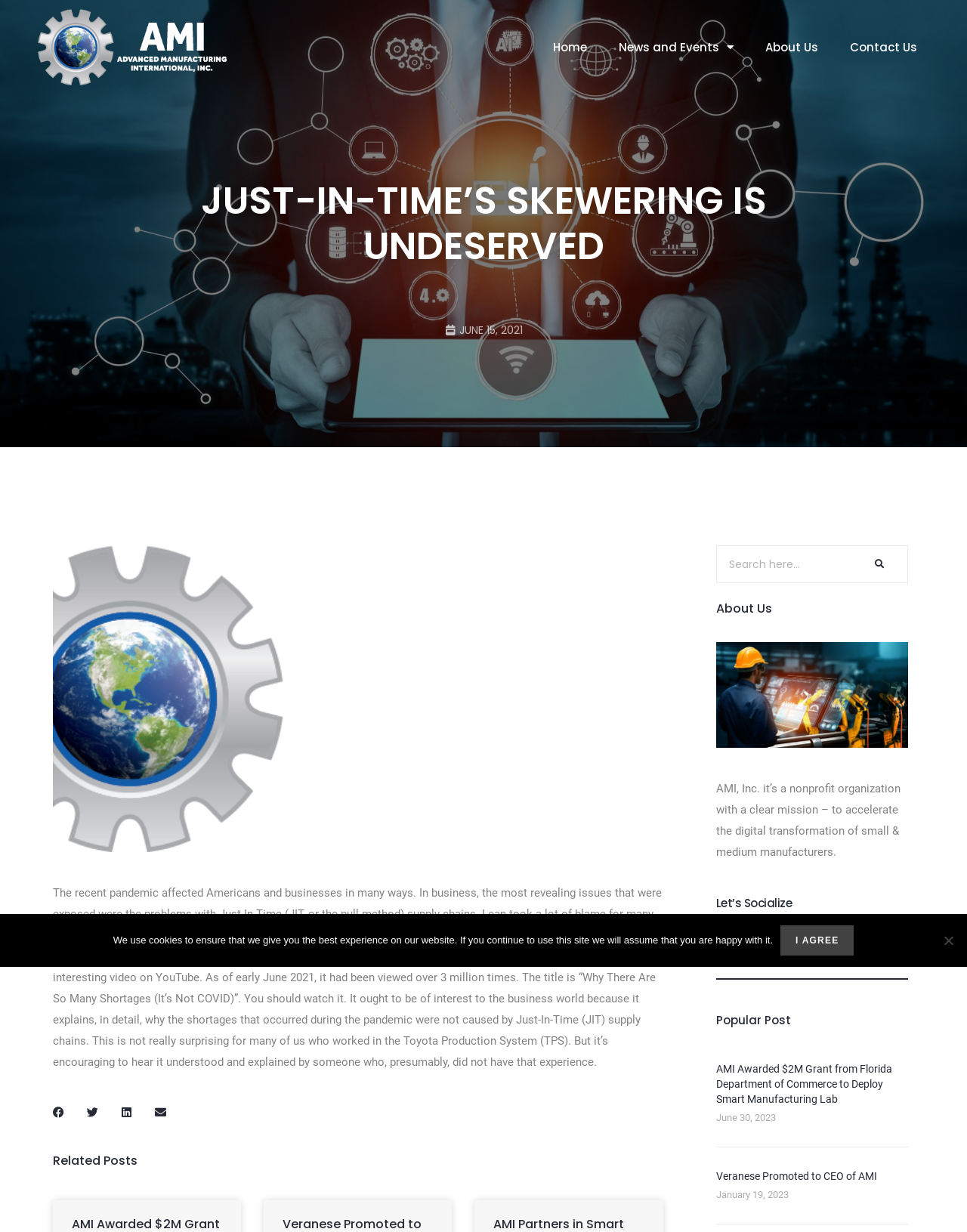Give an extensive and precise description of the webpage.

This webpage is about Advanced Manufacturing International (AMI), a nonprofit organization. At the top left, there is a company logo, and next to it, a navigation menu with links to "Home", "About Us", and "Contact Us". Below the navigation menu, there is a heading that reads "JUST-IN-TIME’S SKEWERING IS UNDESERVED" followed by a date "JUNE 15, 2021". 

To the right of the heading, there is a large image of the company logo. Below the image, there is a long article discussing the impact of the pandemic on businesses, specifically the problems with Just-In-Time (JIT) supply chains. The article mentions a YouTube video by Wendover Productions that explains why the shortages during the pandemic were not caused by JIT systems.

Below the article, there are social media sharing buttons for Facebook, Twitter, LinkedIn, and email. Next to the sharing buttons, there is a search bar with a search button. 

Further down, there are three sections: "Related Posts", "About Us", and "Popular Post". The "Related Posts" section has two articles with headings and dates. The "About Us" section has a brief description of AMI's mission. The "Popular Post" section has two articles with headings and dates.

At the bottom of the page, there is a "Cookie Notice" dialog box with a message about using cookies to ensure the best experience on the website. The dialog box has an "I agree" button and a "No" button.